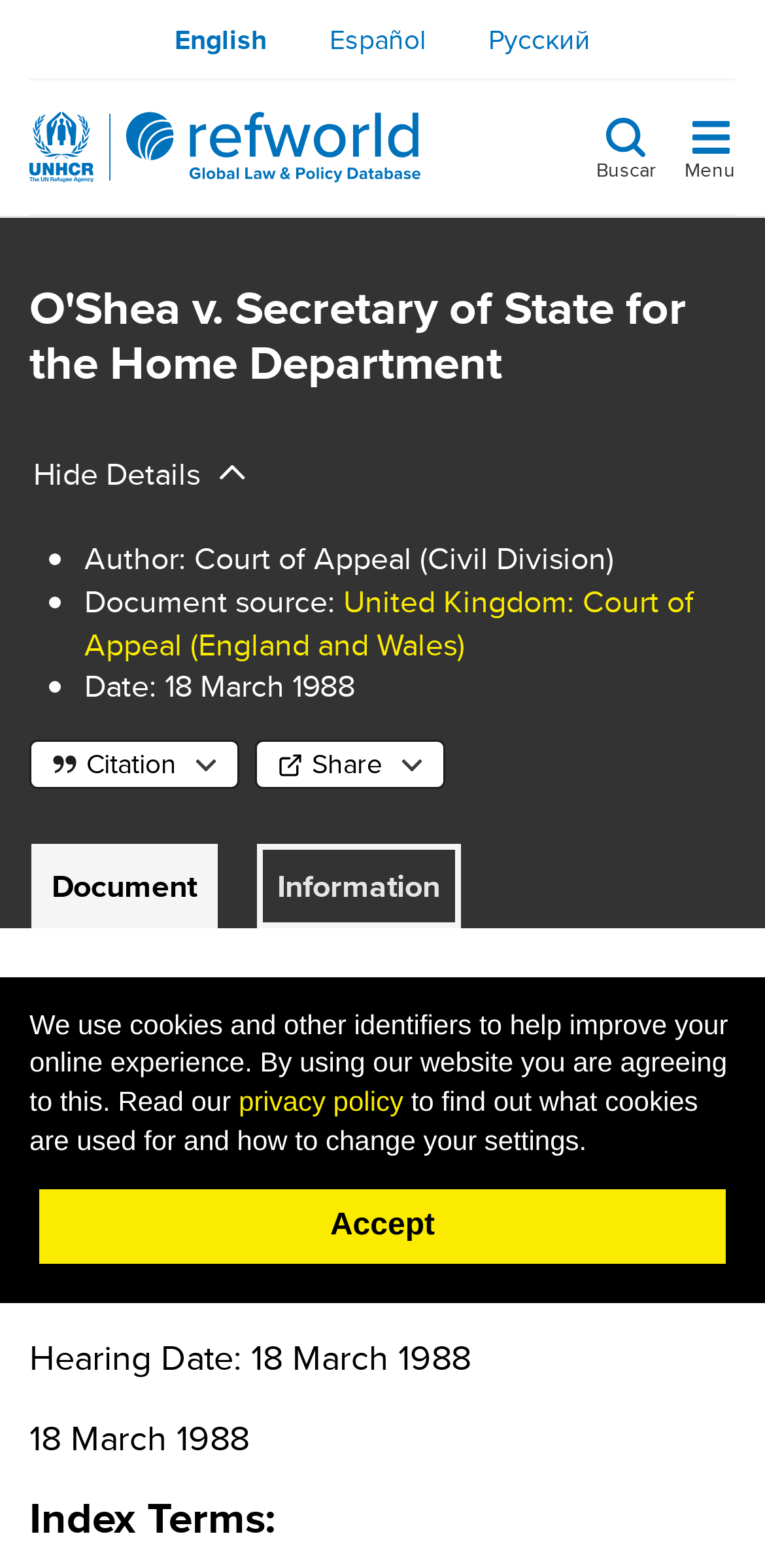Answer the question using only one word or a concise phrase: How many links are there in the 'Search keywords' section?

2